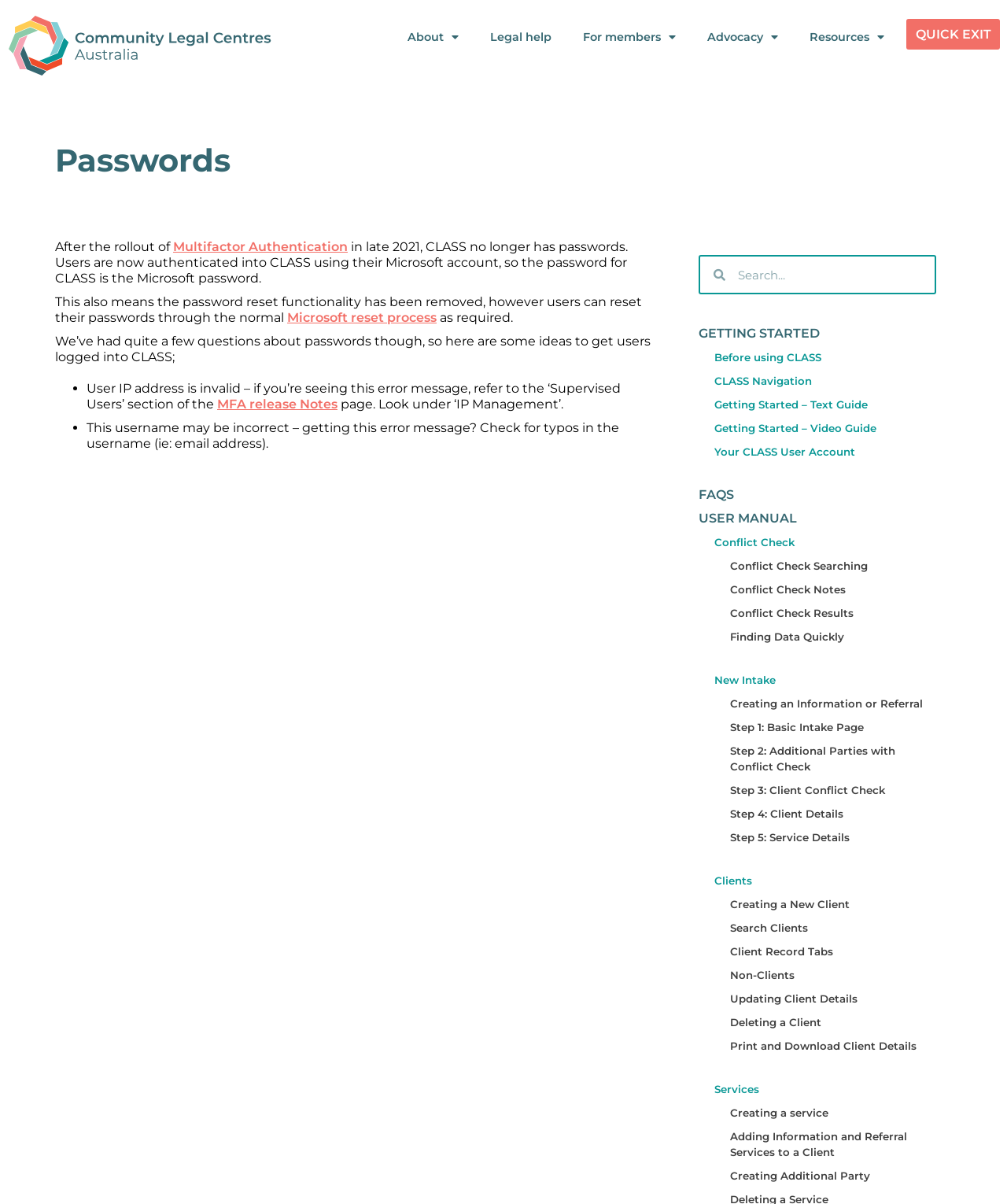Show the bounding box coordinates for the HTML element as described: "Search Clients".

[0.725, 0.765, 0.802, 0.776]